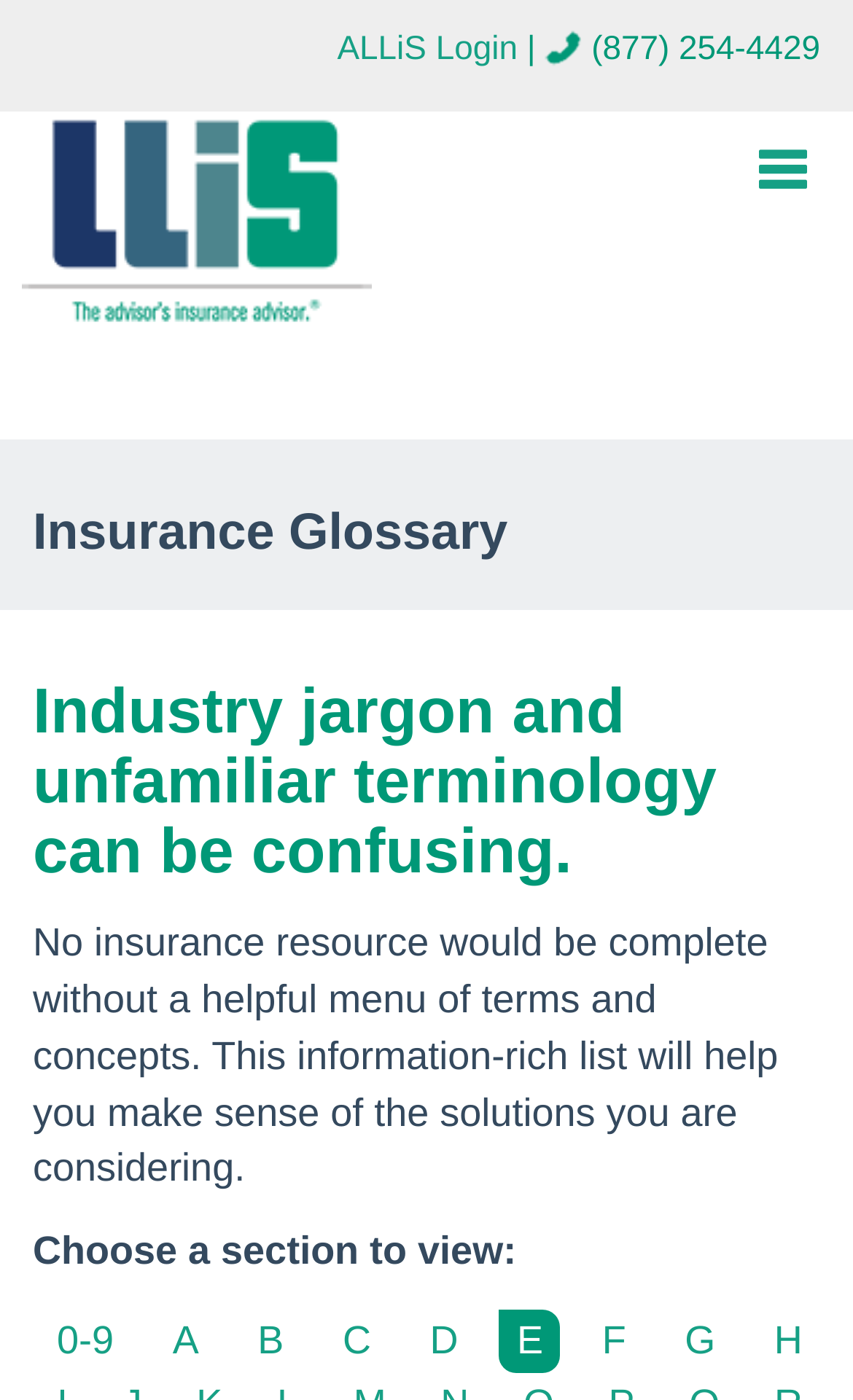Please indicate the bounding box coordinates for the clickable area to complete the following task: "View the insurance glossary". The coordinates should be specified as four float numbers between 0 and 1, i.e., [left, top, right, bottom].

[0.038, 0.36, 0.962, 0.4]